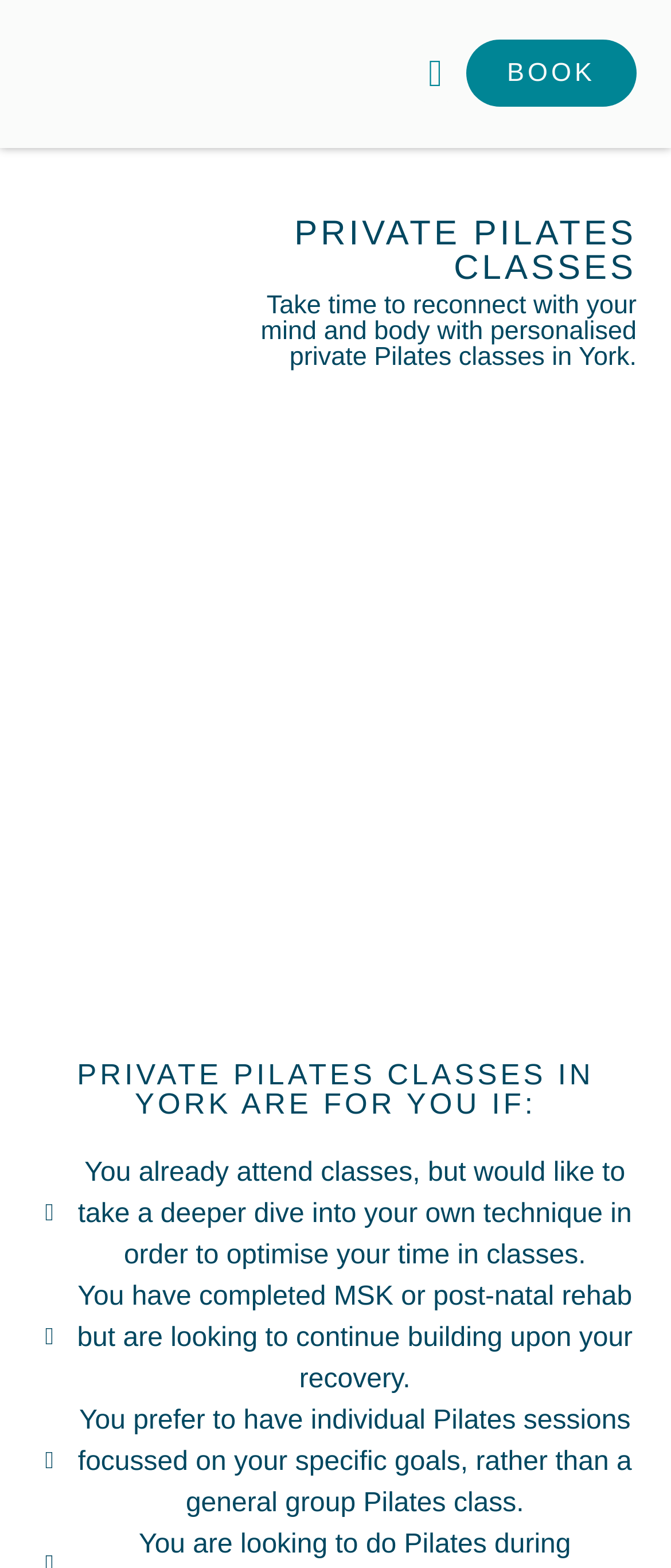What is the purpose of private Pilates classes?
Analyze the image and deliver a detailed answer to the question.

The purpose of private Pilates classes can be inferred from the heading 'Take time to reconnect with your mind and body with personalised private Pilates classes in York.' which suggests that the classes are meant to help individuals reconnect with their mind and body.